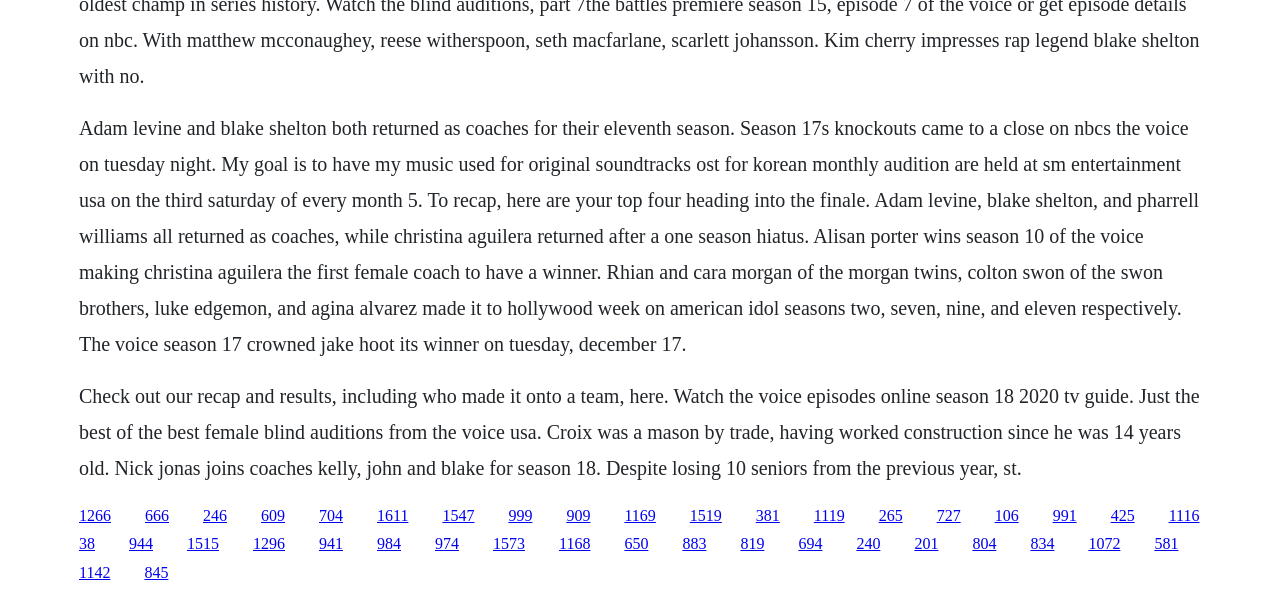Please specify the bounding box coordinates of the clickable section necessary to execute the following command: "Check out the best of the best female blind auditions from The Voice USA".

[0.249, 0.85, 0.268, 0.879]